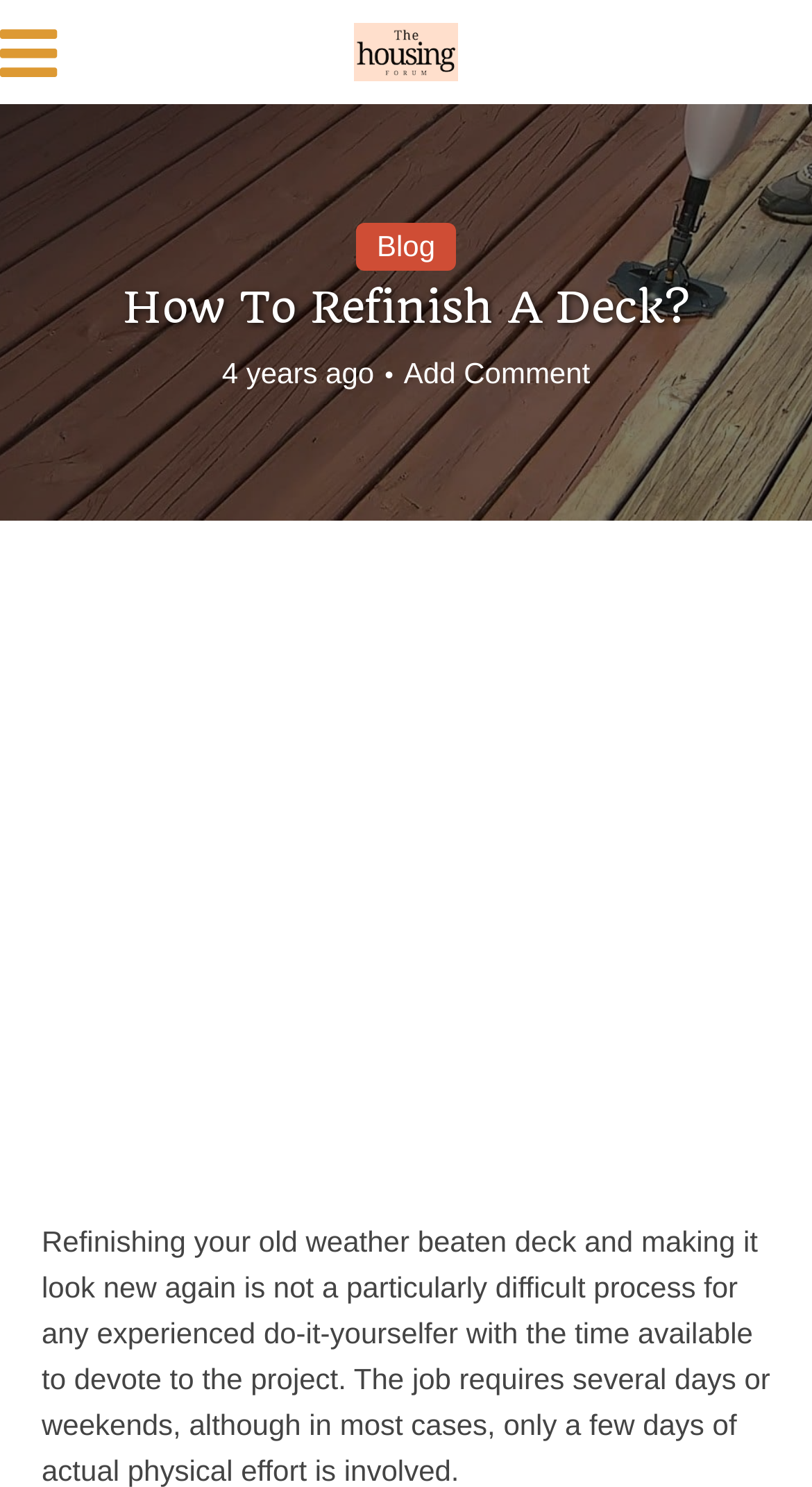From the element description: "Blog", extract the bounding box coordinates of the UI element. The coordinates should be expressed as four float numbers between 0 and 1, in the order [left, top, right, bottom].

[0.438, 0.15, 0.562, 0.182]